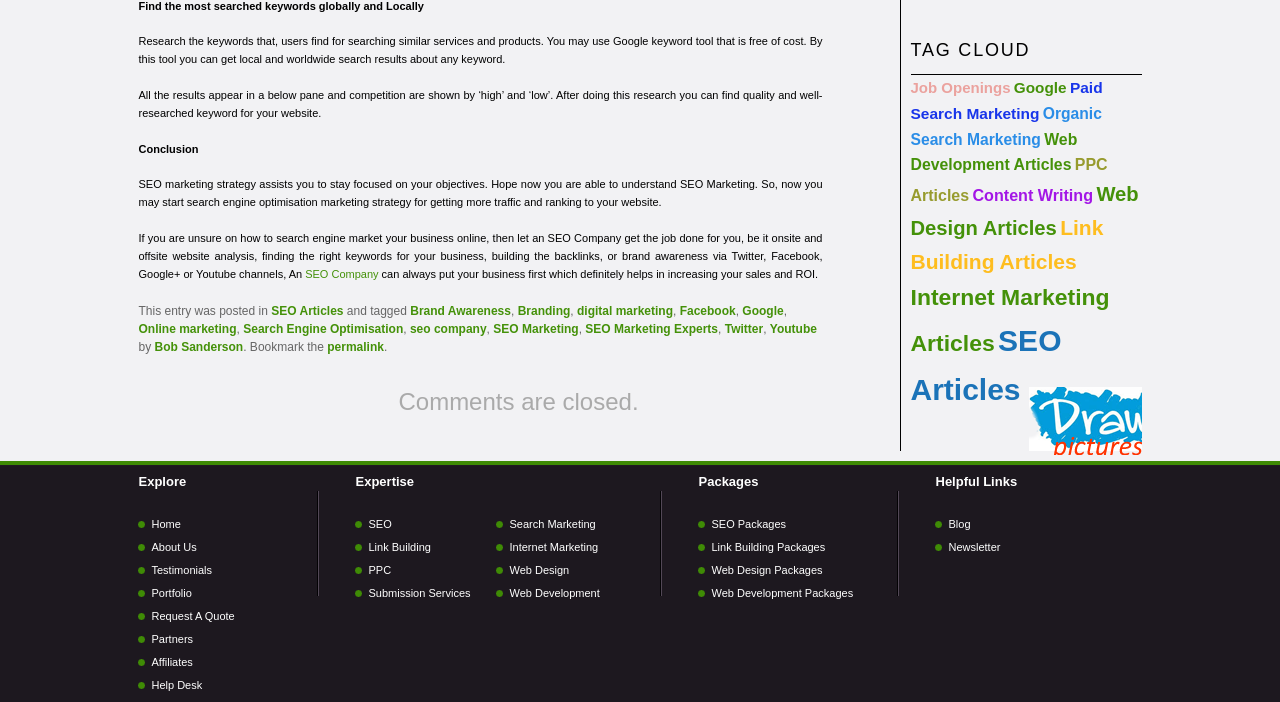What is the purpose of SEO marketing strategy?
Please provide a single word or phrase as your answer based on the image.

to stay focused on objectives